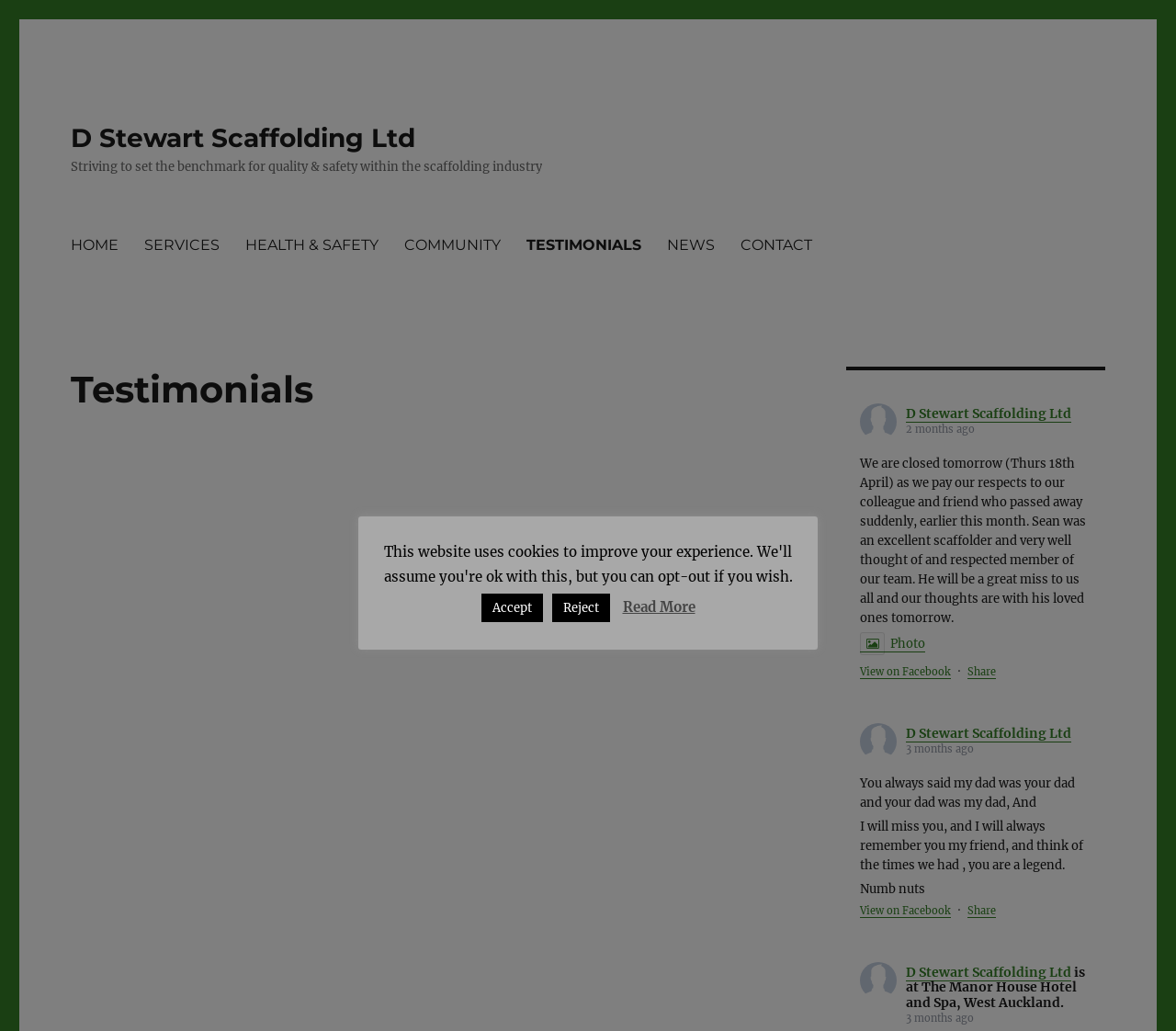Give a concise answer using one word or a phrase to the following question:
What is the purpose of the page?

To display testimonials